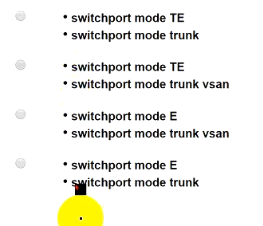Give a thorough caption of the image, focusing on all visible elements.

The image showcases a list of configuration commands typically used in networking environments, specifically for configuring switch ports in a Cisco context. The commands include various modes such as "switchport mode TE," "switchport mode trunk," "switchport mode E," and "switchport mode trunk vsan." Each entry is represented with bullet points, indicating options for different switchport configurations. The highlighted area suggests a particular focus or an emphasized point, drawing attention to the specific commands related to trunking and other functionalities within Cisco networking equipment. The overall context suggests this image is likely part of a technical question or exam regarding Cisco systems and configurations.